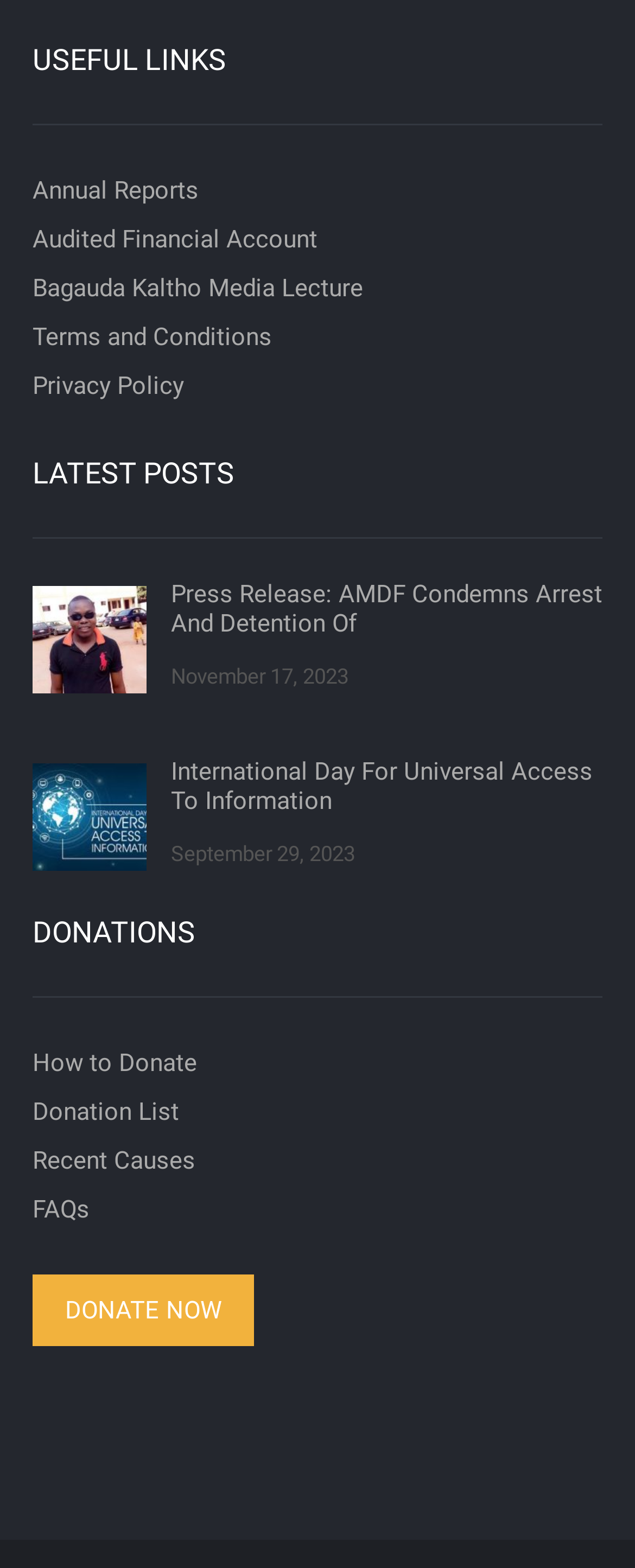Please identify the bounding box coordinates of the element's region that should be clicked to execute the following instruction: "View the image related to permanent and lifeless". The bounding box coordinates must be four float numbers between 0 and 1, i.e., [left, top, right, bottom].

None